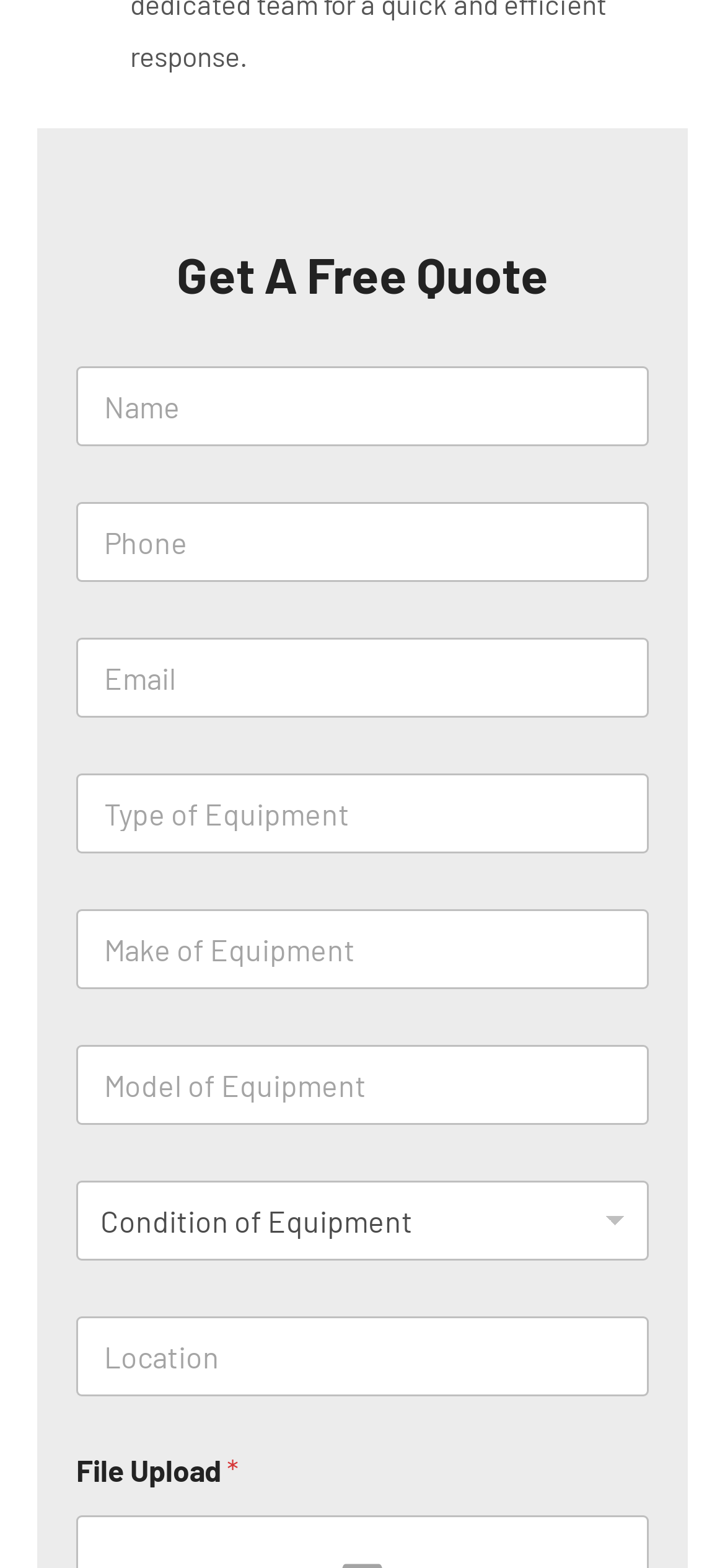Please determine the bounding box coordinates of the area that needs to be clicked to complete this task: 'Enter your phone number'. The coordinates must be four float numbers between 0 and 1, formatted as [left, top, right, bottom].

[0.105, 0.321, 0.895, 0.372]